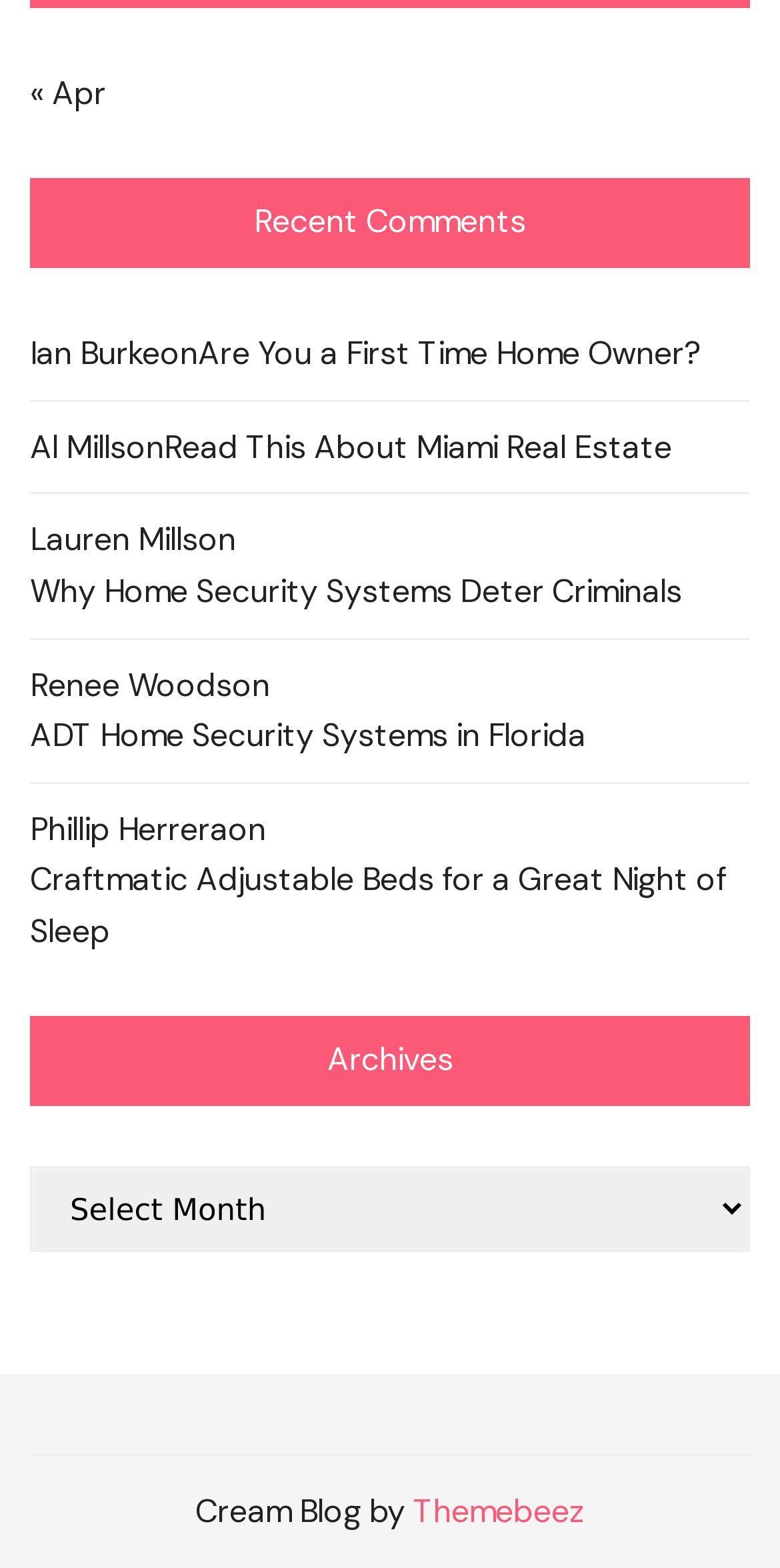Identify the bounding box coordinates for the UI element described by the following text: "Themebeez". Provide the coordinates as four float numbers between 0 and 1, in the format [left, top, right, bottom].

[0.529, 0.951, 0.75, 0.977]